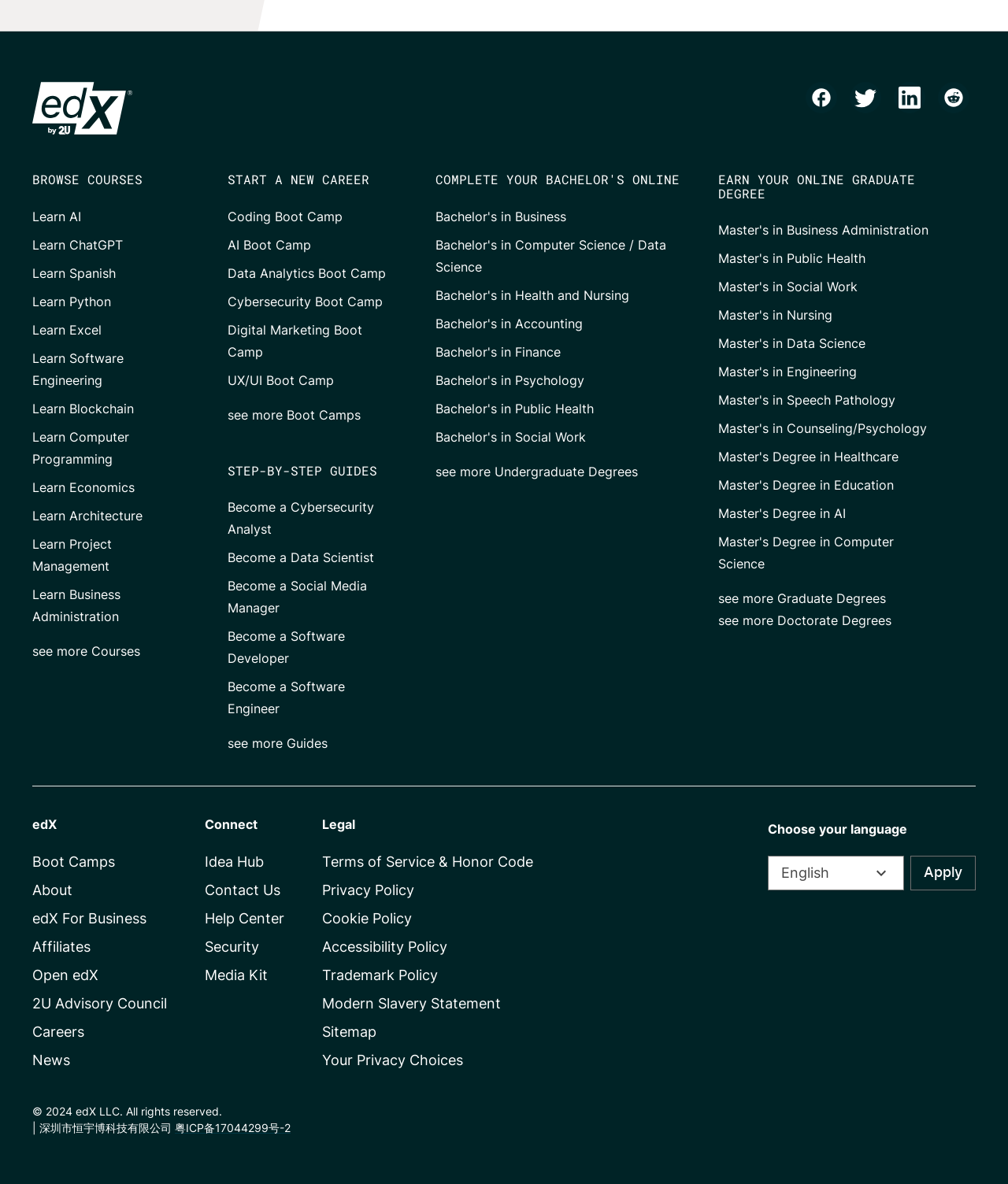Identify the bounding box coordinates of the section that should be clicked to achieve the task described: "Become a Cybersecurity Analyst".

[0.226, 0.422, 0.371, 0.454]